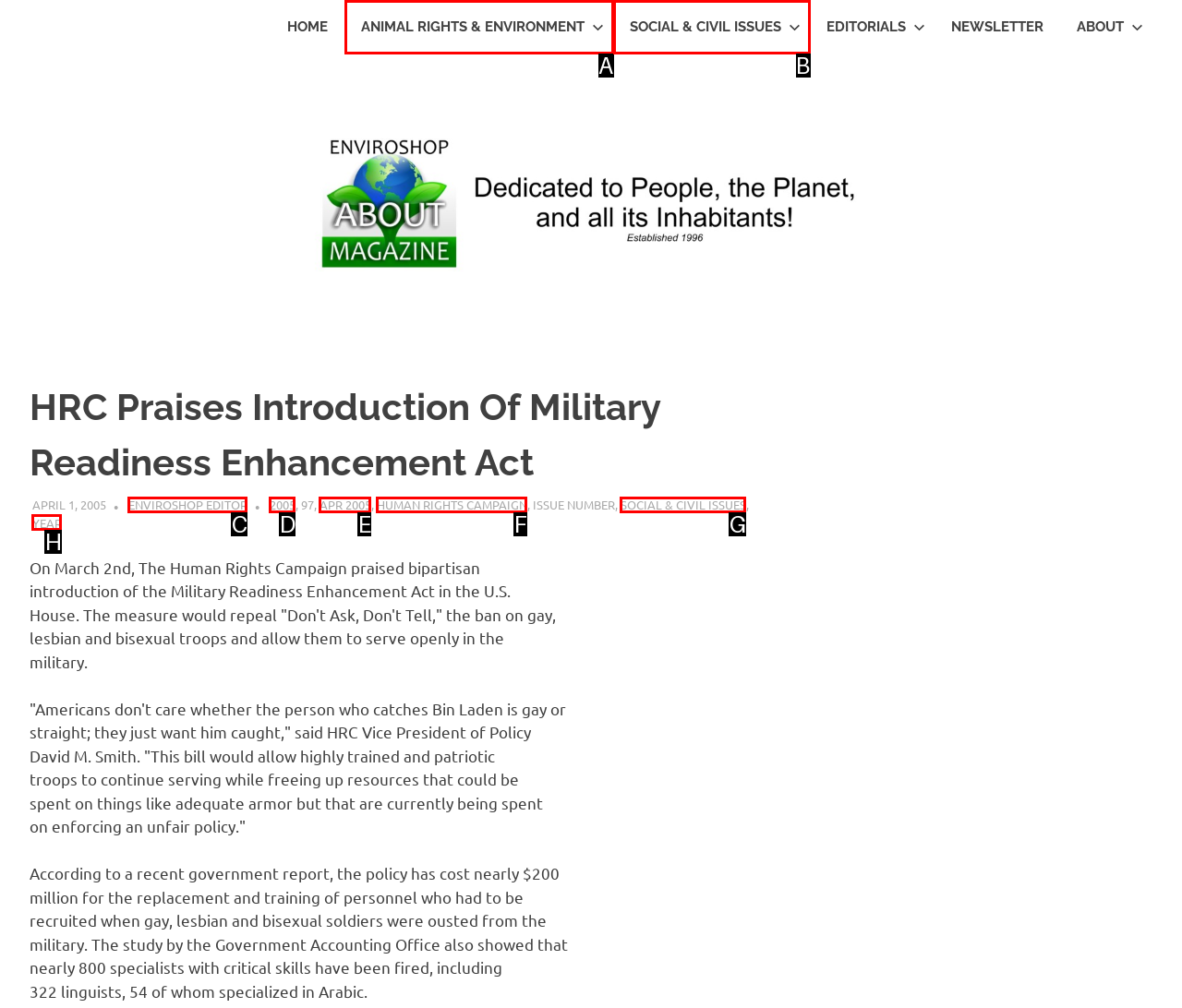Identify the letter that best matches this UI element description: Social & Civil Issues
Answer with the letter from the given options.

B